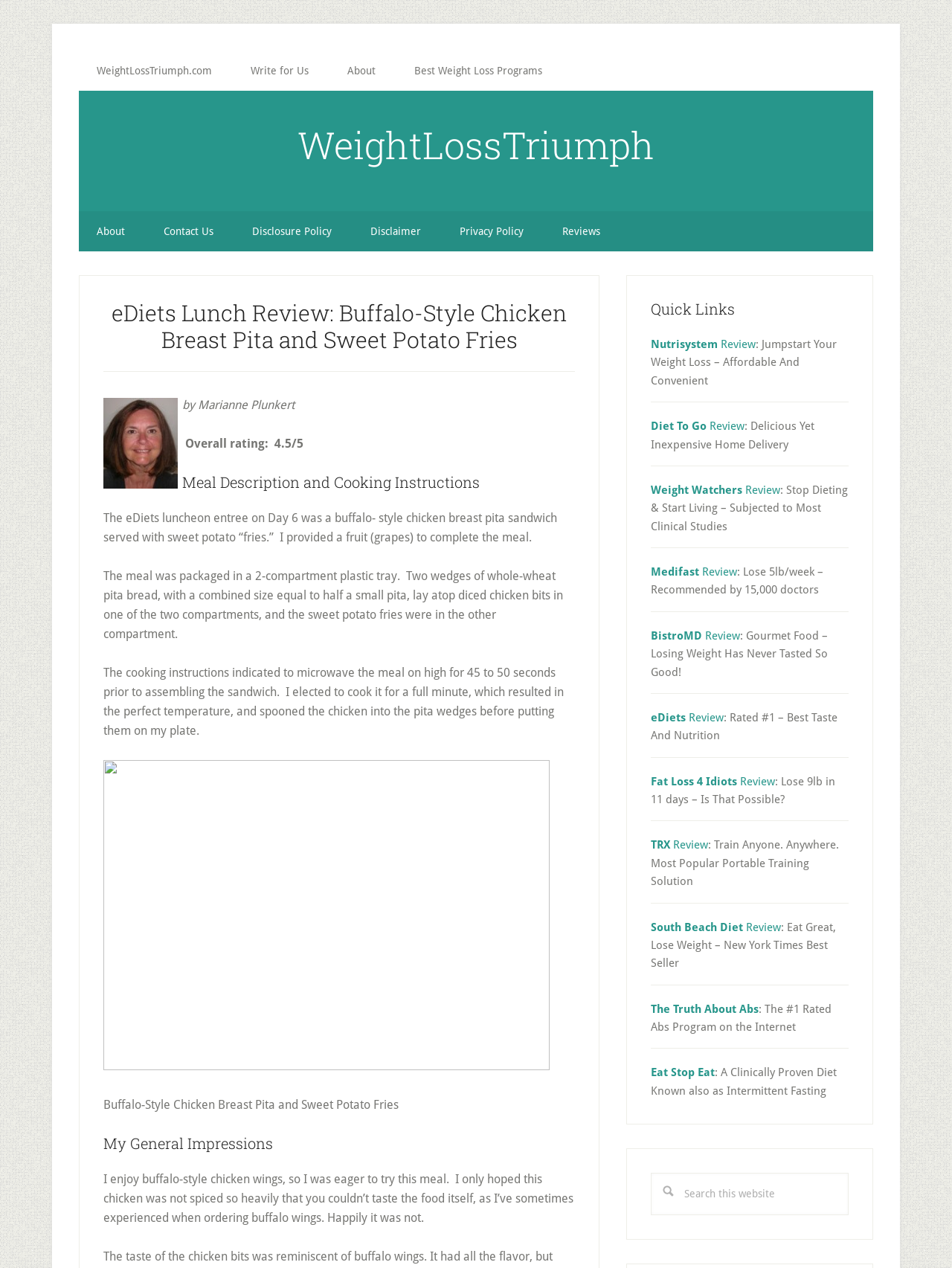Produce an extensive caption that describes everything on the webpage.

This webpage is a review of eDiets' lunch option, specifically the Buffalo-Style Chicken Breast Pita and Sweet Potato Fries. At the top of the page, there are three "Skip to" links, followed by a main navigation menu with links to WeightLossTriumph.com, Write for Us, About, and Best Weight Loss Programs. Below this, there is a secondary navigation menu with links to About, Contact Us, Disclosure Policy, Disclaimer, Privacy Policy, and Reviews.

The main content of the page is divided into sections. The first section has a heading "eDiets Lunch Review: Buffalo-Style Chicken Breast Pita and Sweet Potato Fries" and is followed by a brief description of the meal and its overall rating of 4.5/5. The next section, "Meal Description and Cooking Instructions", provides more details about the meal, including its packaging and cooking instructions.

The following sections, "My General Impressions" and "Buffalo-Style Chicken Breast Pita and Sweet Potato Fries", contain the reviewer's personal opinions and experiences with the meal. The reviewer mentions that they enjoy buffalo-style chicken wings and were pleased with this meal.

On the right side of the page, there is a primary sidebar with a heading "Quick Links" and a list of links to reviews of various diet and weight loss programs, including Nutrisystem, Diet To Go, Weight Watchers, Medifast, BistroMD, eDiets, Fat Loss 4 Idiots, TRX, South Beach Diet, and The Truth About Abs. Each link is accompanied by a brief description of the program. Below this list, there is a search box and a button to search the website.